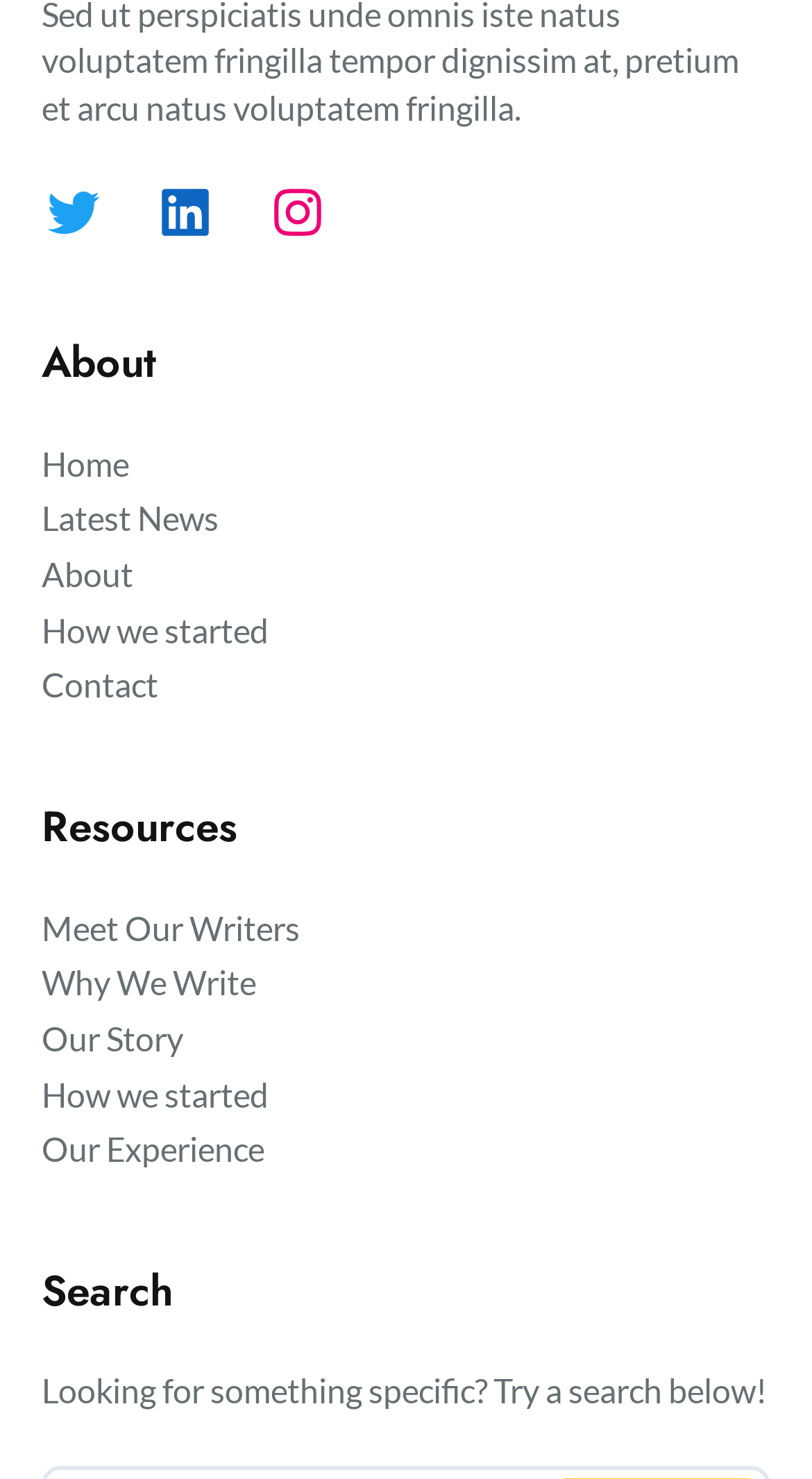What social media platforms are linked?
Answer the question with a detailed explanation, including all necessary information.

The webpage has a section with links to social media platforms, which are Twitter, LinkedIn, and Instagram, as indicated by the link elements with OCR text 'Twitter', 'LinkedIn', and 'Instagram' respectively.